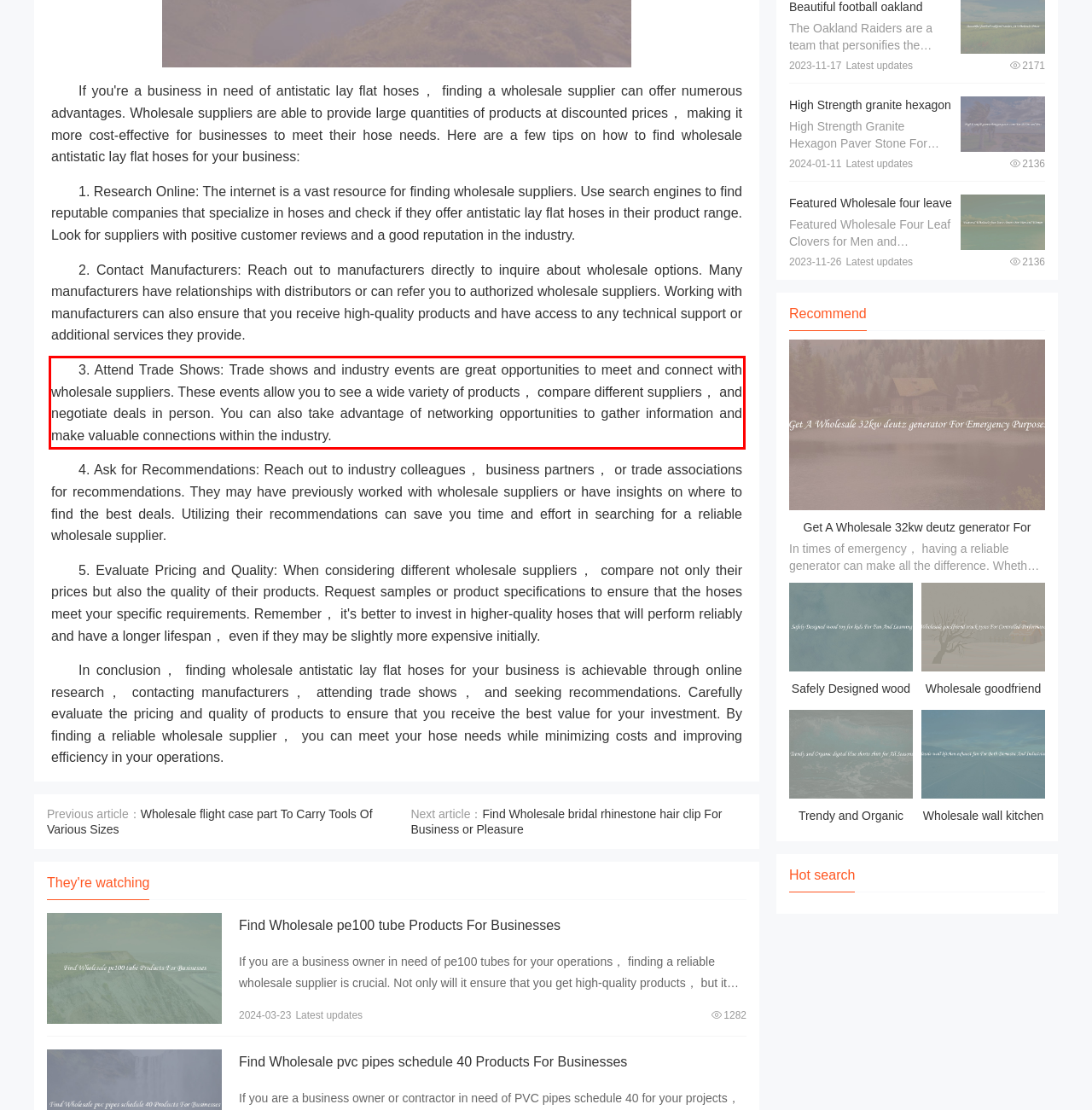Please look at the screenshot provided and find the red bounding box. Extract the text content contained within this bounding box.

3. Attend Trade Shows: Trade shows and industry events are great opportunities to meet and connect with wholesale suppliers. These events allow you to see a wide variety of products， compare different suppliers， and negotiate deals in person. You can also take advantage of networking opportunities to gather information and make valuable connections within the industry.